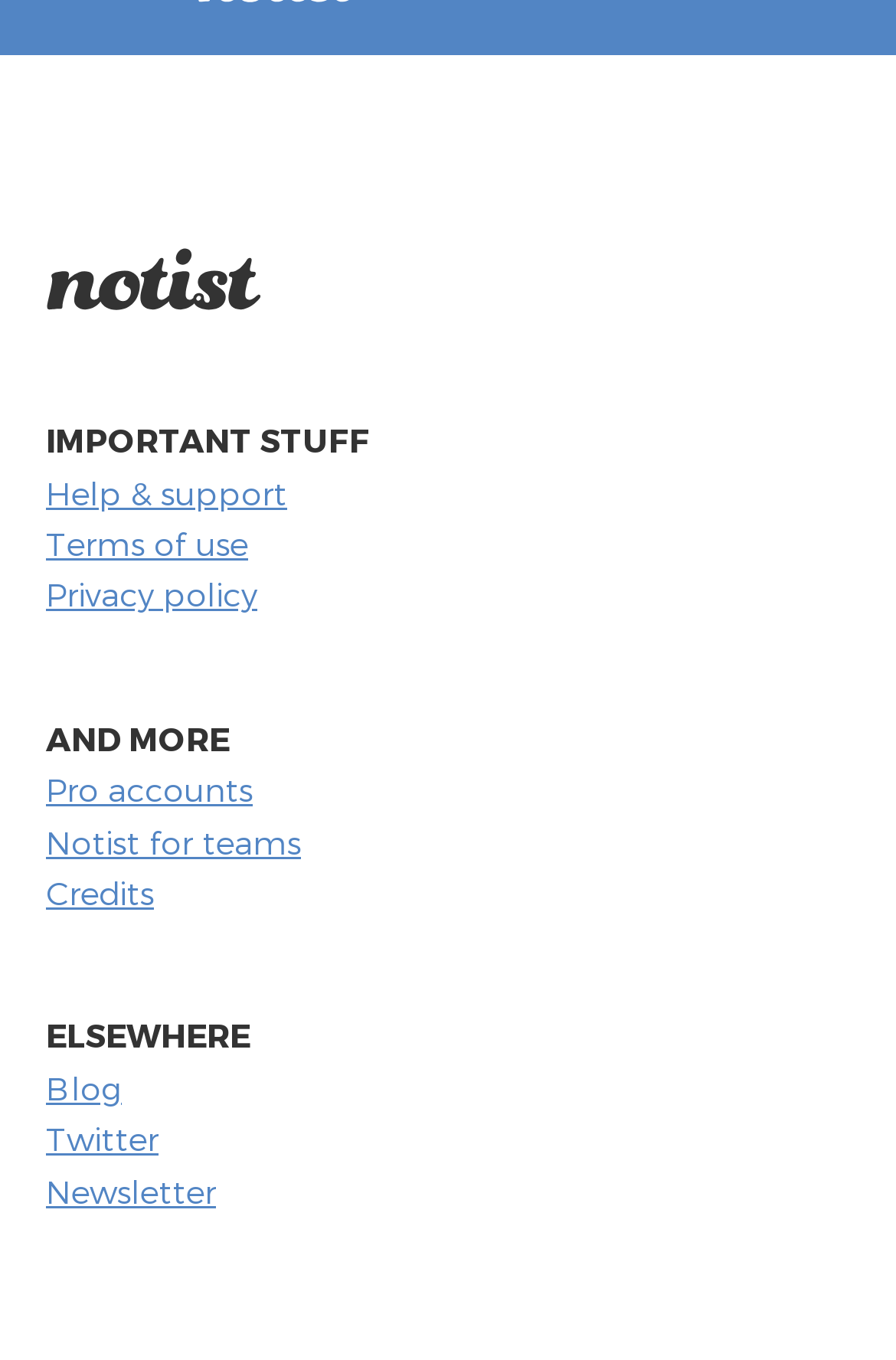Answer with a single word or phrase: 
What is the name of the website?

Notist